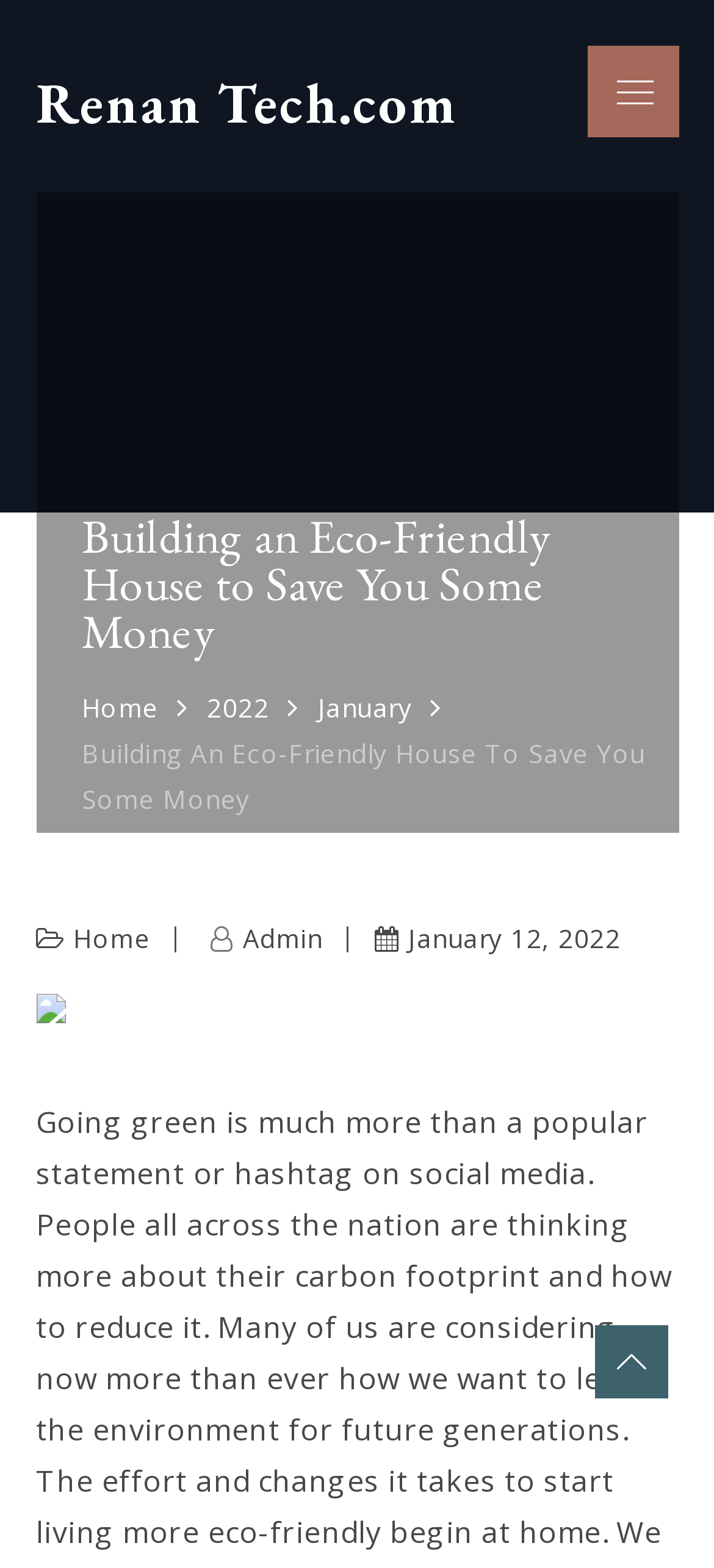What is the date of the article?
Kindly give a detailed and elaborate answer to the question.

I found the date of the article by looking at the link that contains the date information, which is 'January 12, 2022', so the date of the article is January 12, 2022.